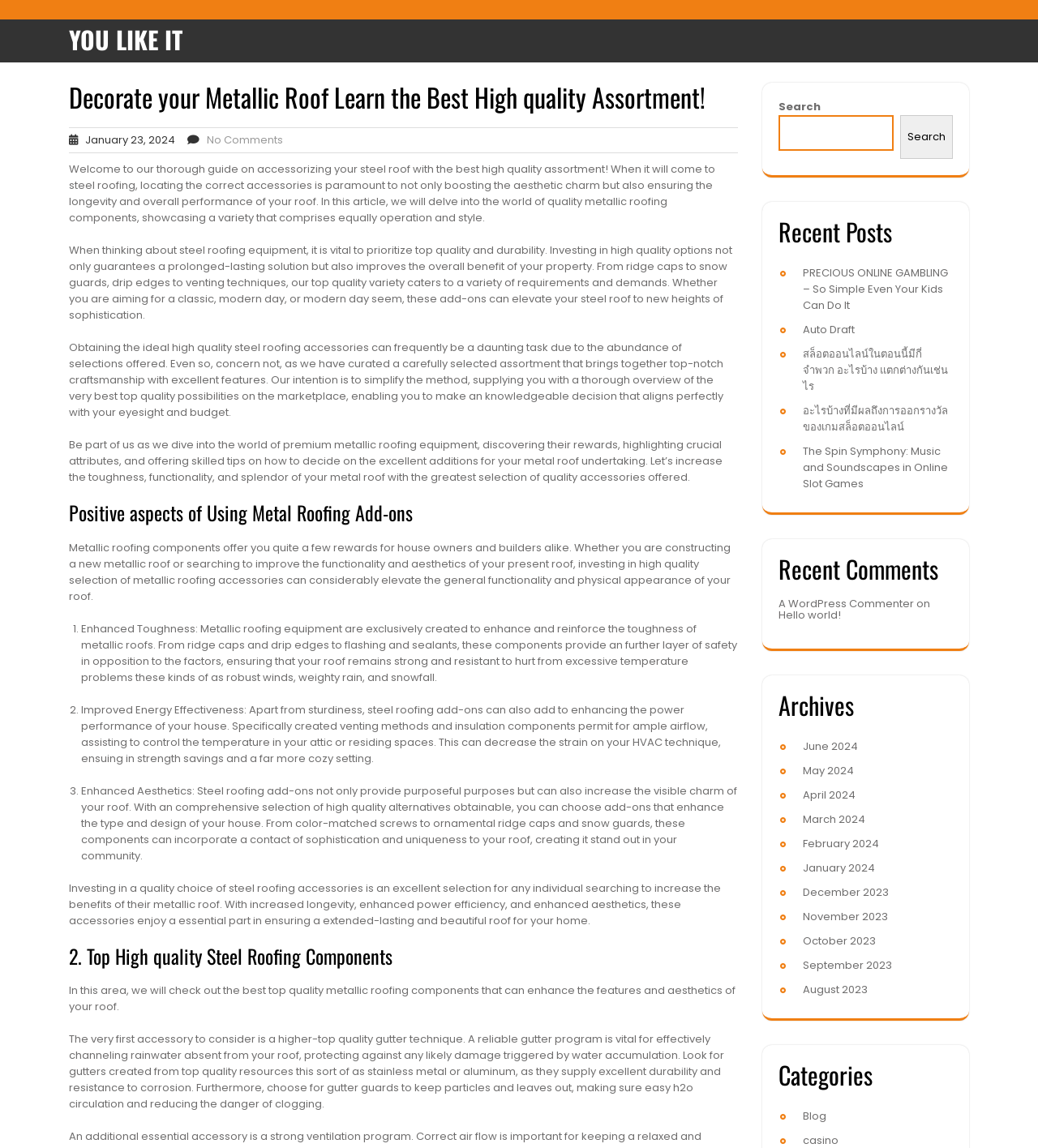Offer a comprehensive description of the webpage’s content and structure.

This webpage is about decorating metallic roofs and provides a comprehensive guide on accessorizing steel roofs with high-quality components. At the top, there is a header with the title "Decorate your Metallic Roof Learn the Best High quality Assortment! – YOU LIKE IT" and a link to "YOU LIKE IT" on the right side. Below the header, there is a brief introduction to the importance of accessorizing steel roofs, followed by a series of paragraphs discussing the benefits of using high-quality metallic roofing components, including enhanced durability, improved energy efficiency, and enhanced aesthetics.

The webpage is divided into sections, with headings such as "Positive aspects of Using Metal Roofing Add-ons" and "2. Top High Quality Steel Roofing Components". Under these headings, there are lists of benefits and features of high-quality metallic roofing components, including enhanced toughness, improved energy efficiency, and enhanced aesthetics.

On the right side of the webpage, there are several complementary sections, including a search bar, recent posts, recent comments, archives, and categories. The recent posts section lists several article titles, including "PRECIOUS ONLINE GAMBLING – So Simple Even Your Kids Can Do It" and "The Spin Symphony: Music and Soundscapes in Online Slot Games". The recent comments section shows a single comment from "A WordPress Commenter" on the article "Hello world!". The archives section lists several months, from June 2024 to August 2023, and the categories section lists two categories, "Blog" and "casino".

Overall, the webpage provides a detailed guide on accessorizing steel roofs with high-quality components, with a focus on the benefits and features of these components. The layout is organized and easy to navigate, with clear headings and sections.